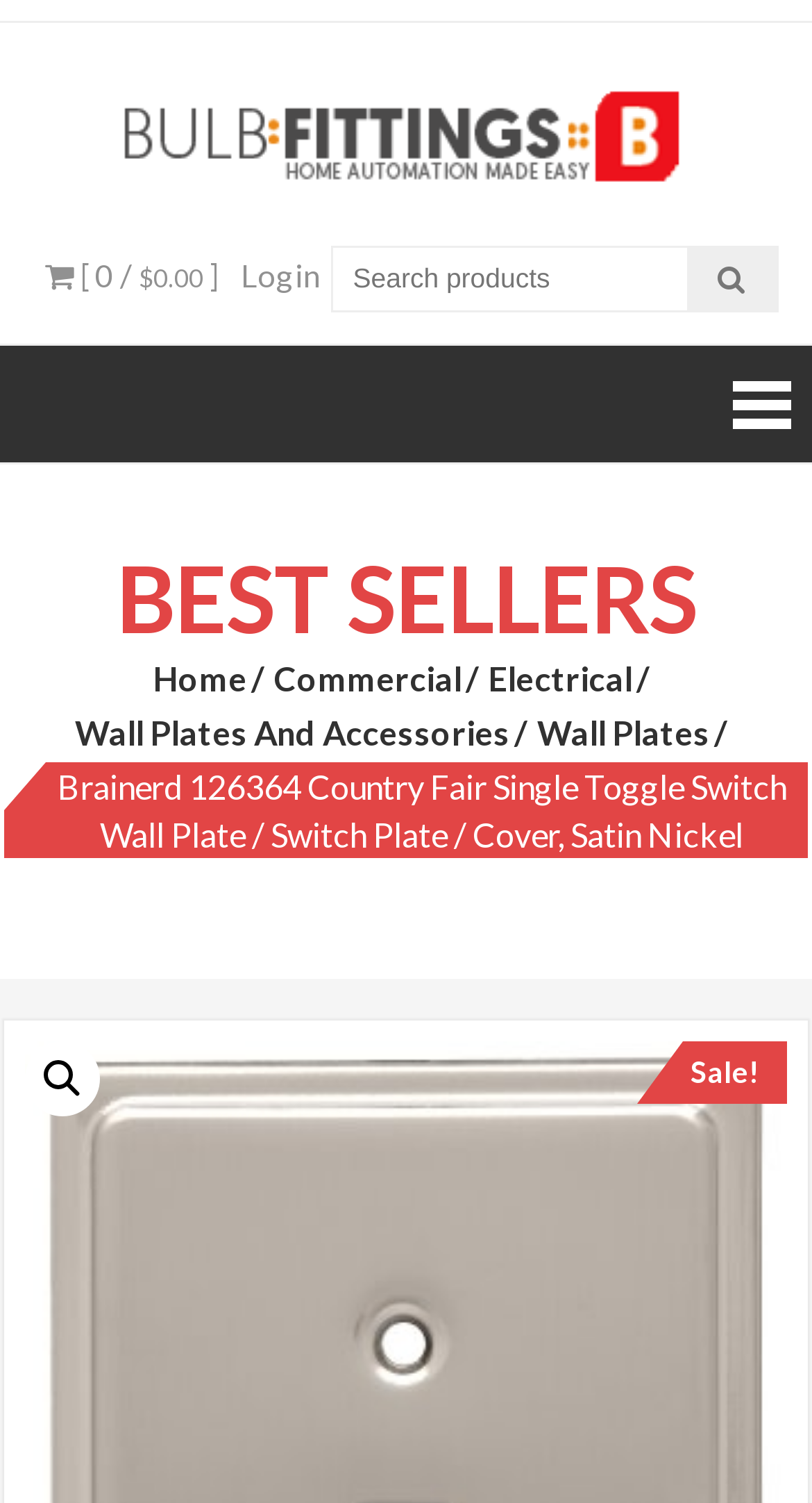Please specify the bounding box coordinates of the clickable region to carry out the following instruction: "Go to Home page". The coordinates should be four float numbers between 0 and 1, in the format [left, top, right, bottom].

[0.188, 0.435, 0.329, 0.467]